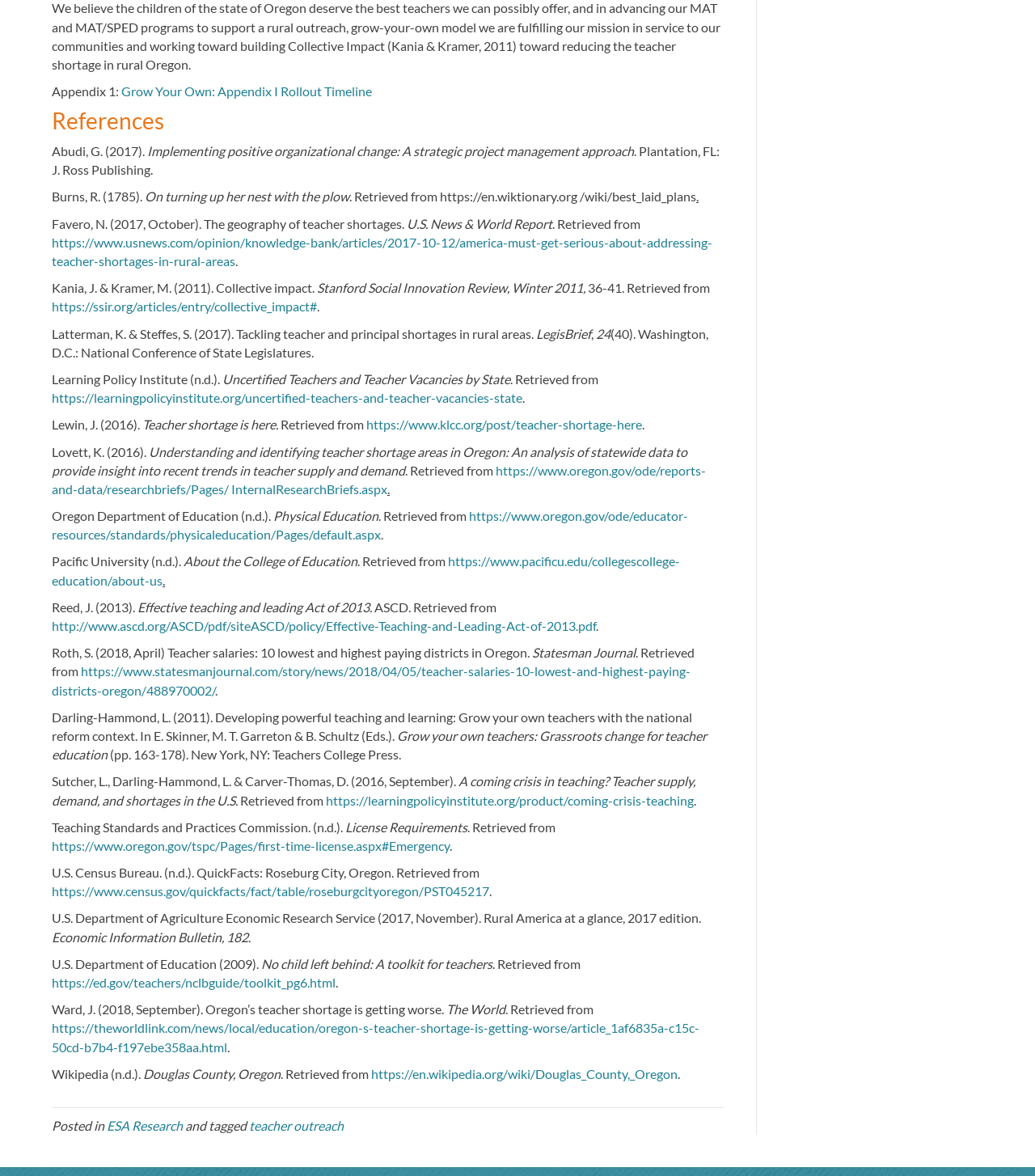Pinpoint the bounding box coordinates of the area that should be clicked to complete the following instruction: "Click on 'Grow Your Own: Appendix I Rollout Timeline'". The coordinates must be given as four float numbers between 0 and 1, i.e., [left, top, right, bottom].

[0.117, 0.071, 0.359, 0.084]